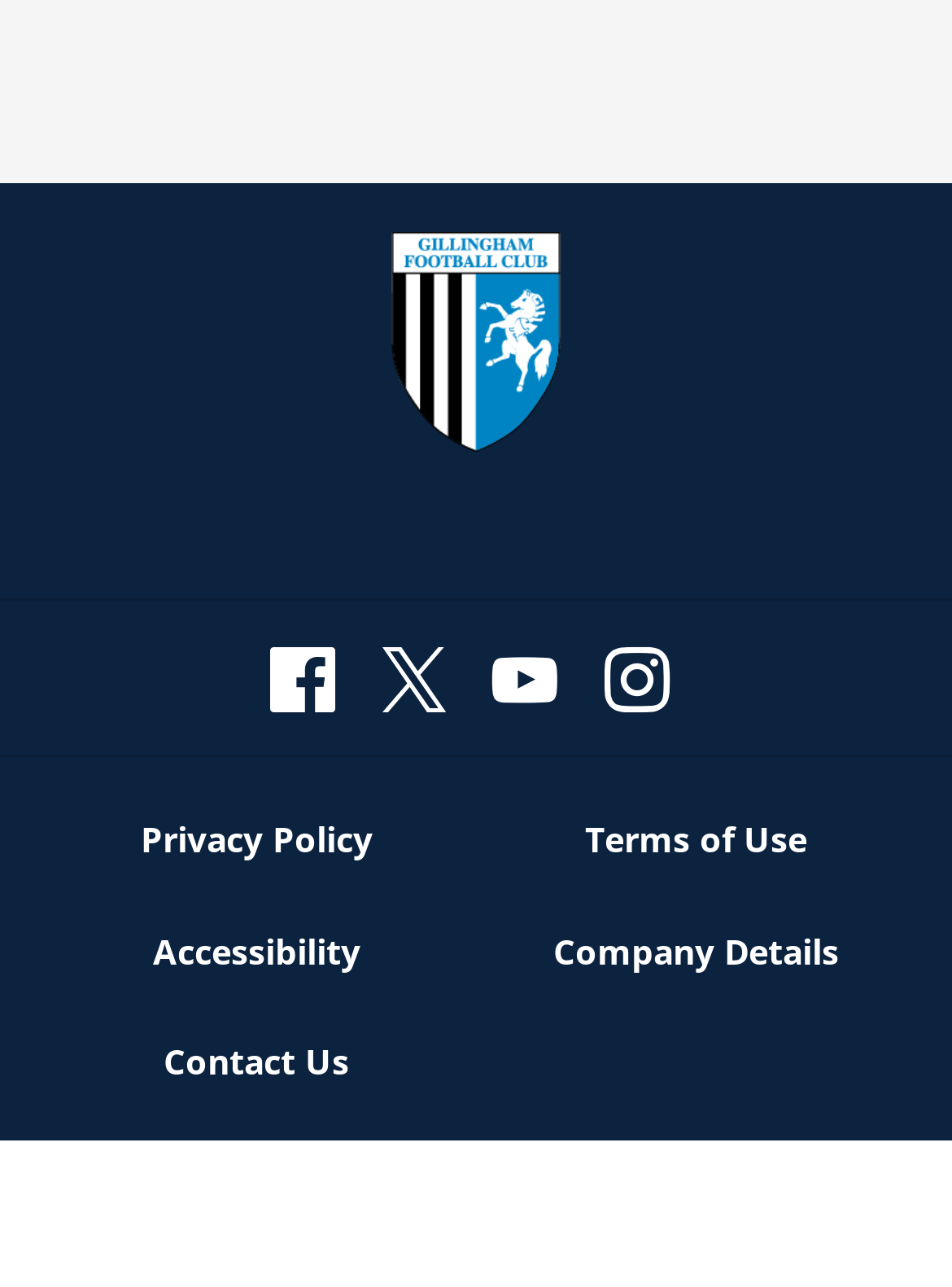Kindly provide the bounding box coordinates of the section you need to click on to fulfill the given instruction: "Contact the website administrator".

None